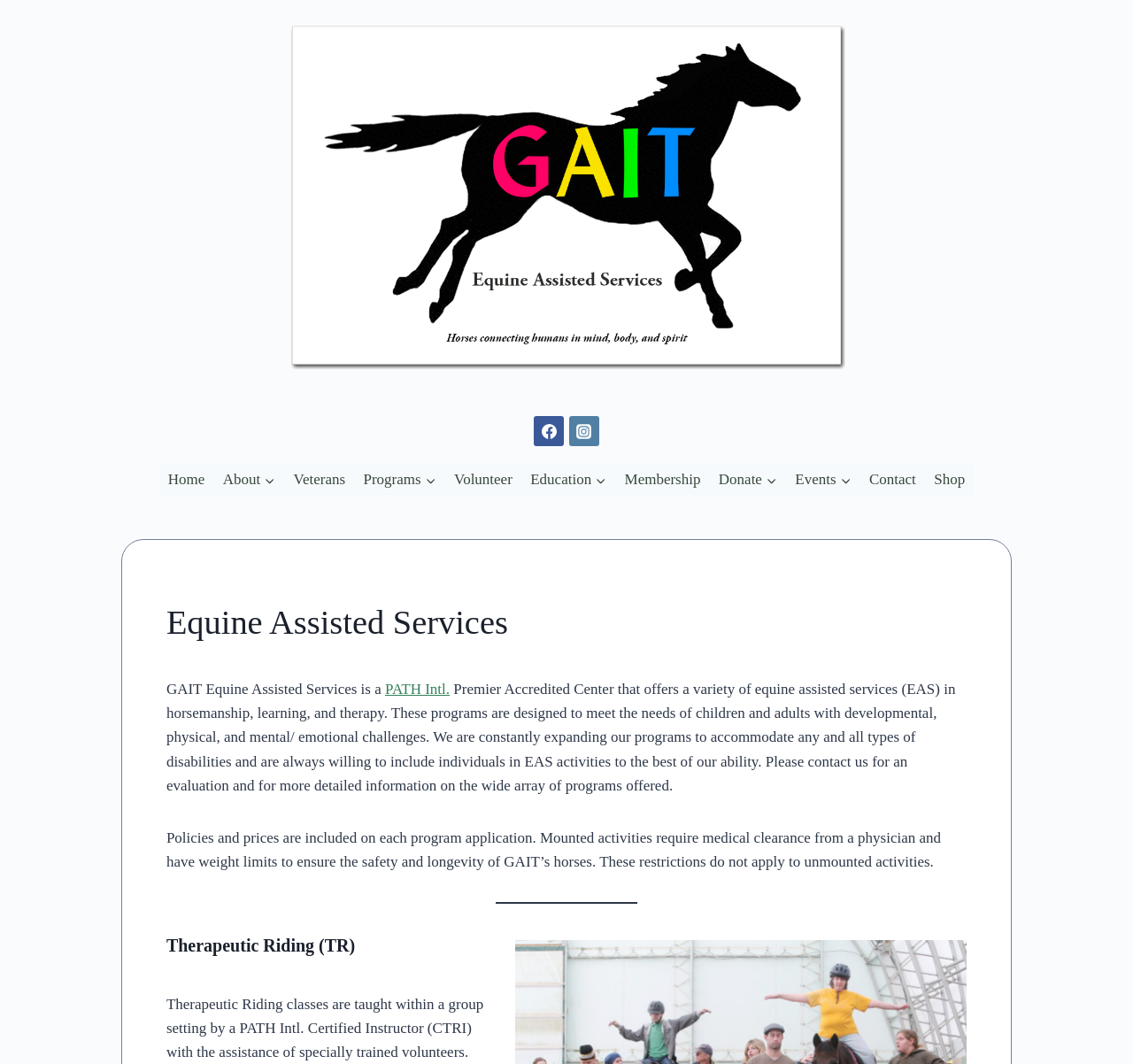Predict the bounding box coordinates of the UI element that matches this description: "PATH Intl.". The coordinates should be in the format [left, top, right, bottom] with each value between 0 and 1.

[0.34, 0.64, 0.397, 0.656]